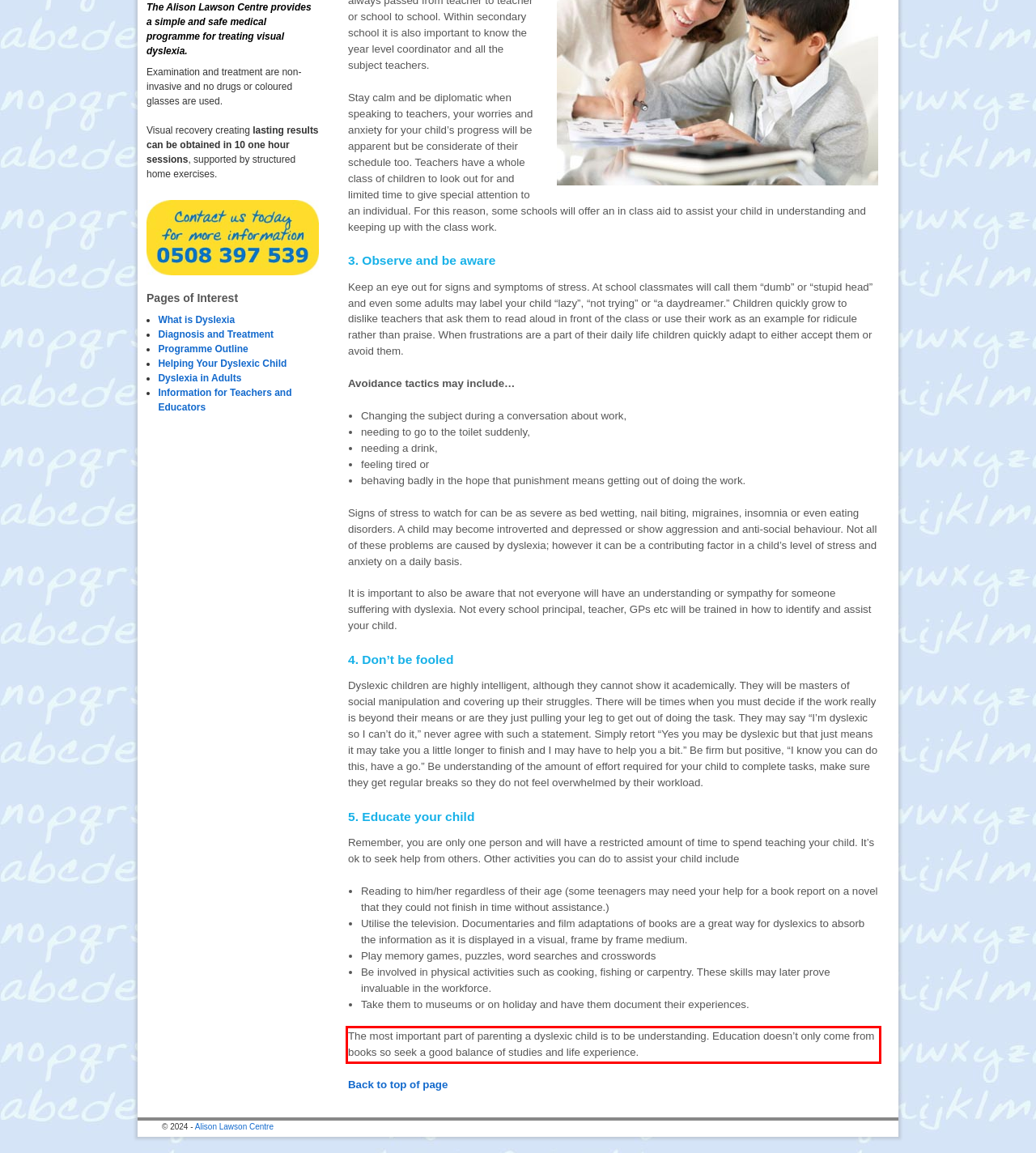By examining the provided screenshot of a webpage, recognize the text within the red bounding box and generate its text content.

The most important part of parenting a dyslexic child is to be understanding. Education doesn’t only come from books so seek a good balance of studies and life experience.